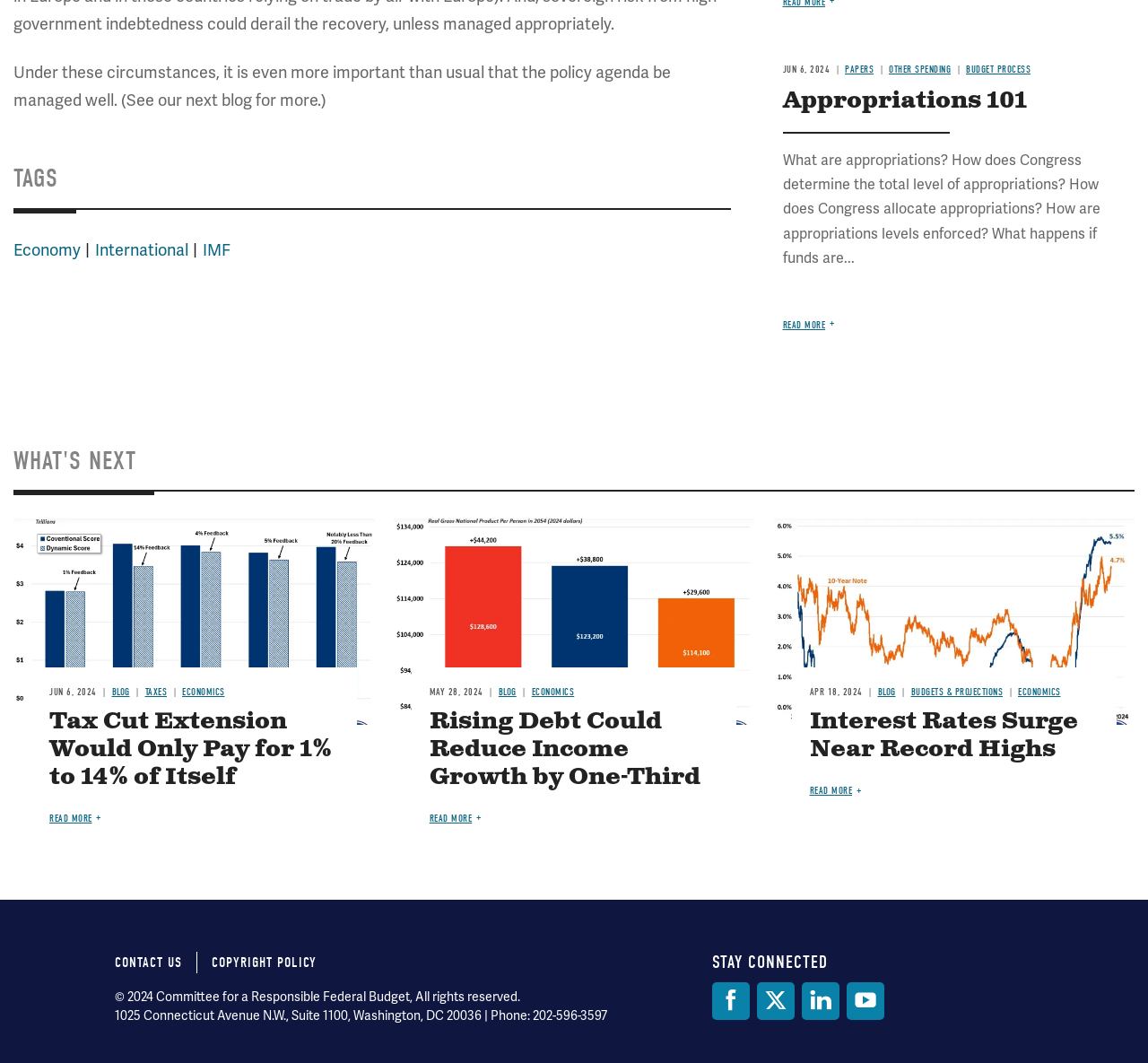What is the organization's phone number?
Carefully analyze the image and provide a detailed answer to the question.

I found the static text element at the bottom of the page that contains the organization's address and phone number. The phone number is '202-596-3597', so I concluded that the organization's phone number is 202-596-3597.